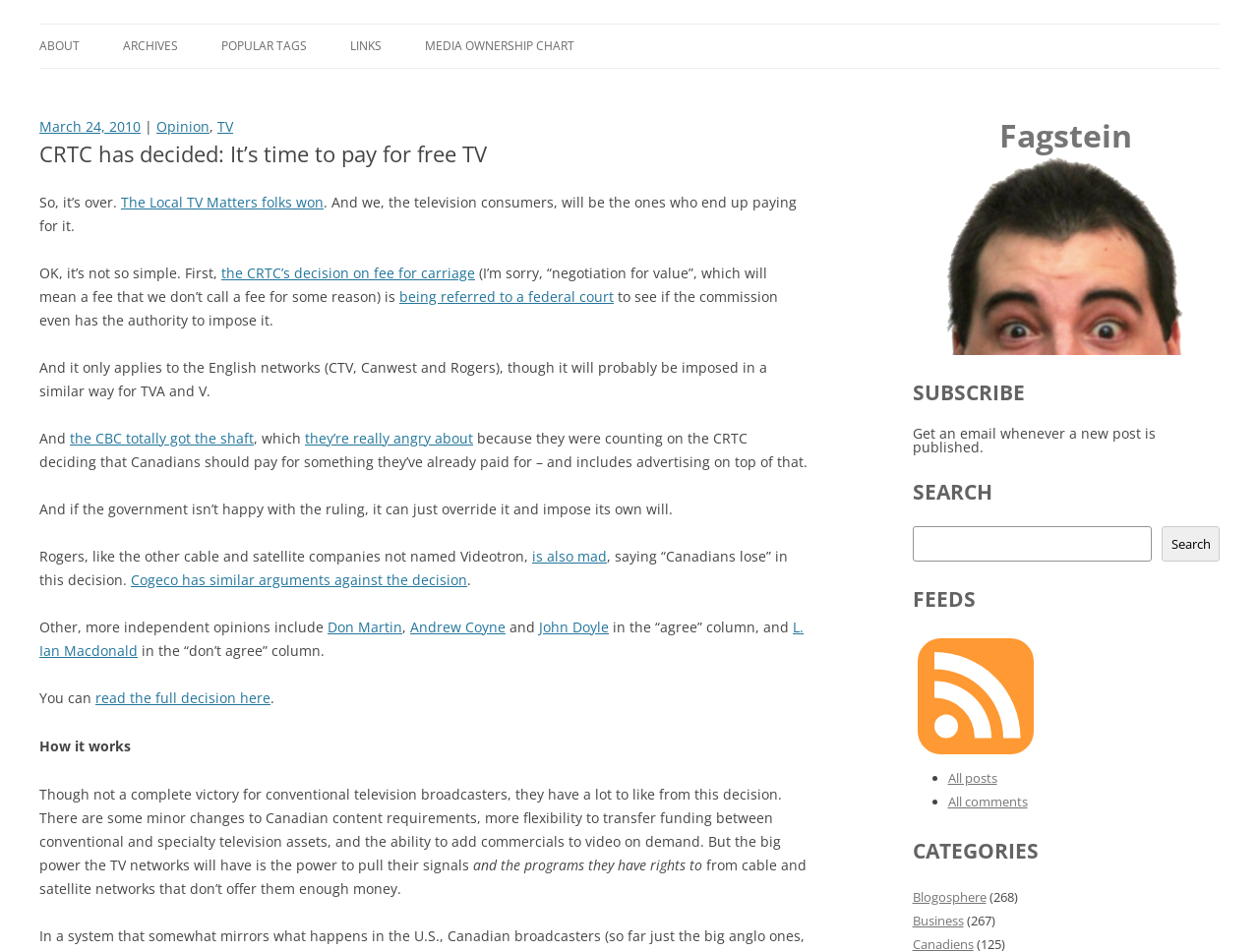Please locate the bounding box coordinates for the element that should be clicked to achieve the following instruction: "Search for something". Ensure the coordinates are given as four float numbers between 0 and 1, i.e., [left, top, right, bottom].

None